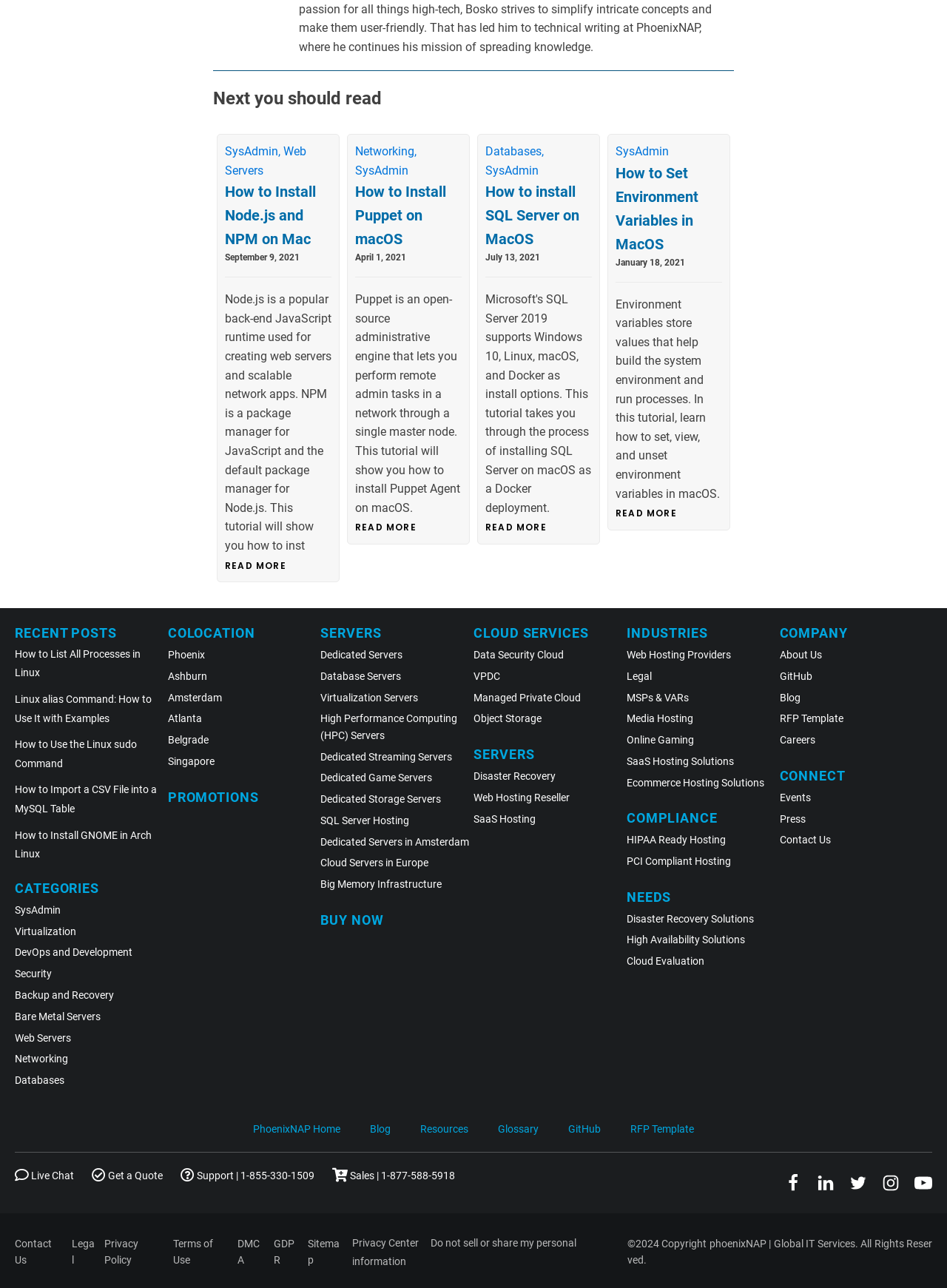Find the bounding box coordinates of the clickable area that will achieve the following instruction: "Explore SQL Server installation on MacOS".

[0.512, 0.405, 0.577, 0.414]